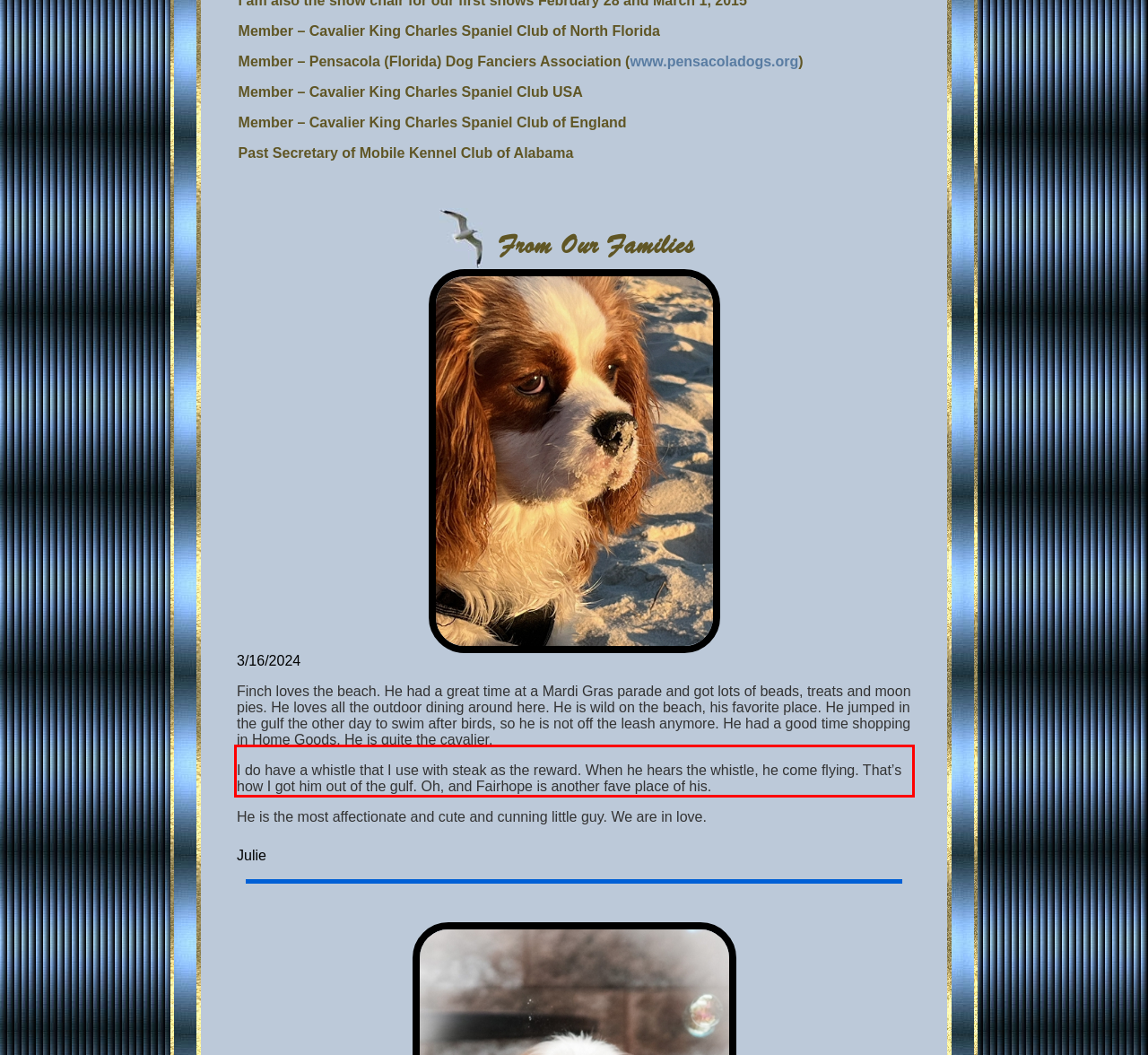Inspect the webpage screenshot that has a red bounding box and use OCR technology to read and display the text inside the red bounding box.

I do have a whistle that I use with steak as the reward. When he hears the whistle, he come flying. That’s how I got him out of the gulf. Oh, and Fairhope is another fave place of his.